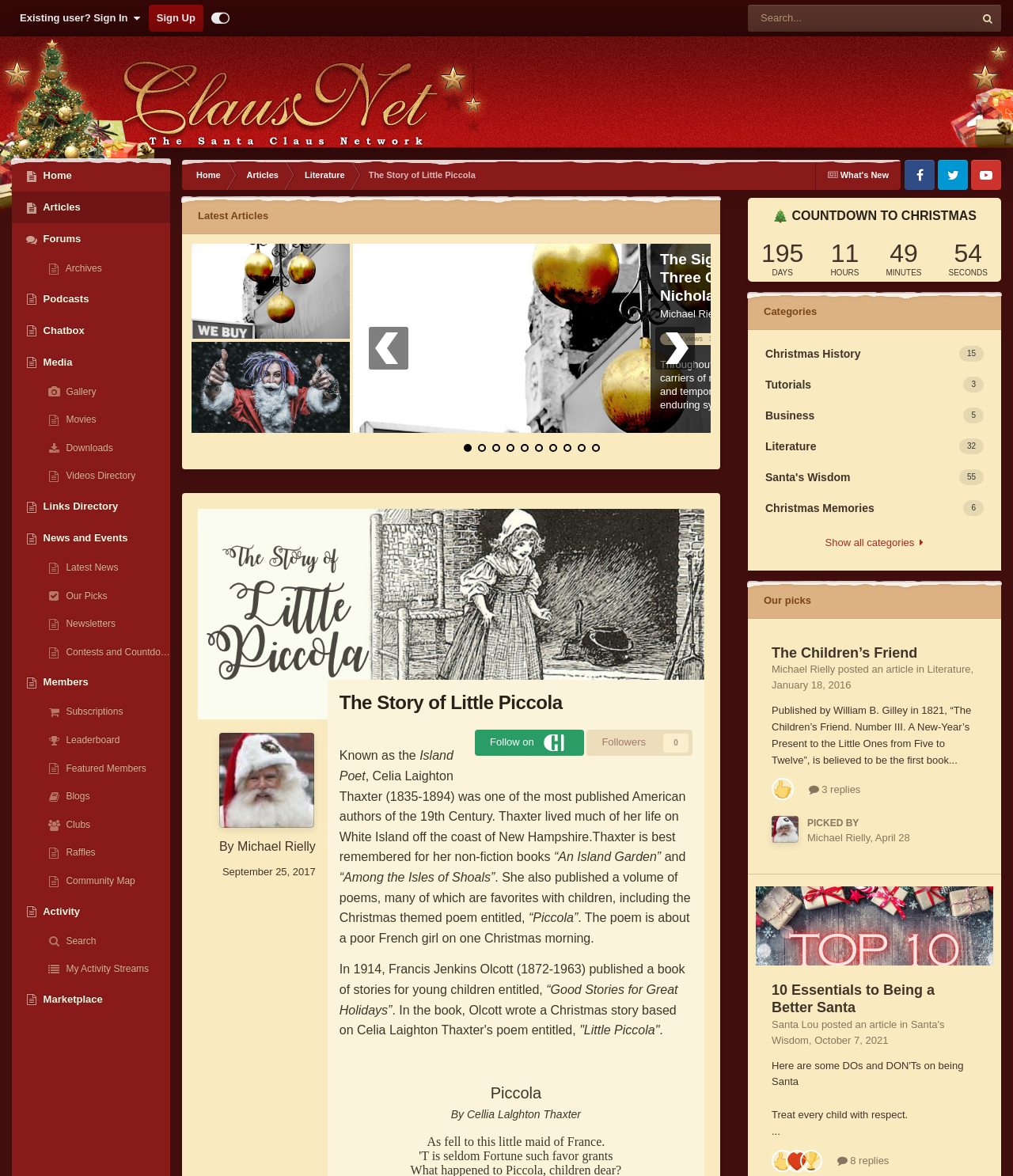Find and indicate the bounding box coordinates of the region you should select to follow the given instruction: "Read more about Obituaries".

None